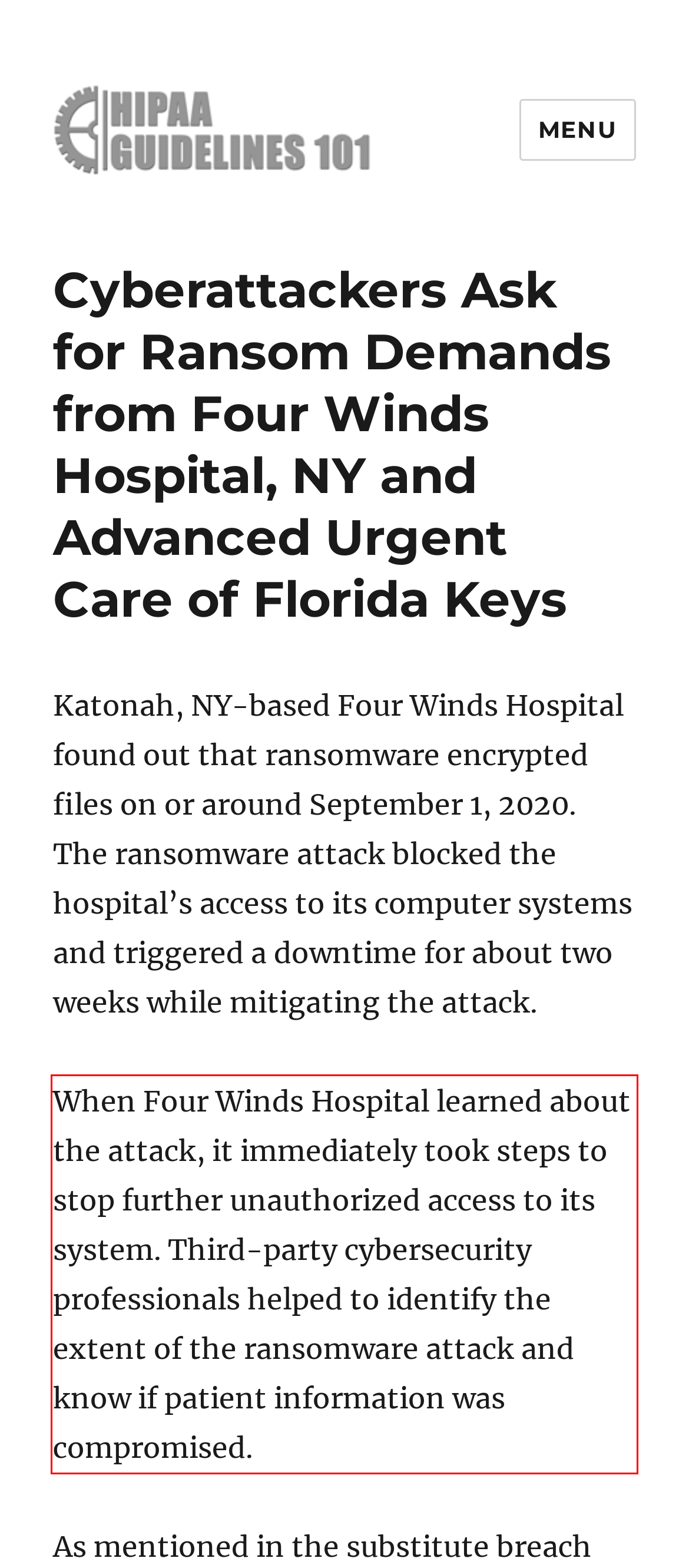Identify and transcribe the text content enclosed by the red bounding box in the given screenshot.

When Four Winds Hospital learned about the attack, it immediately took steps to stop further unauthorized access to its system. Third-party cybersecurity professionals helped to identify the extent of the ransomware attack and know if patient information was compromised.